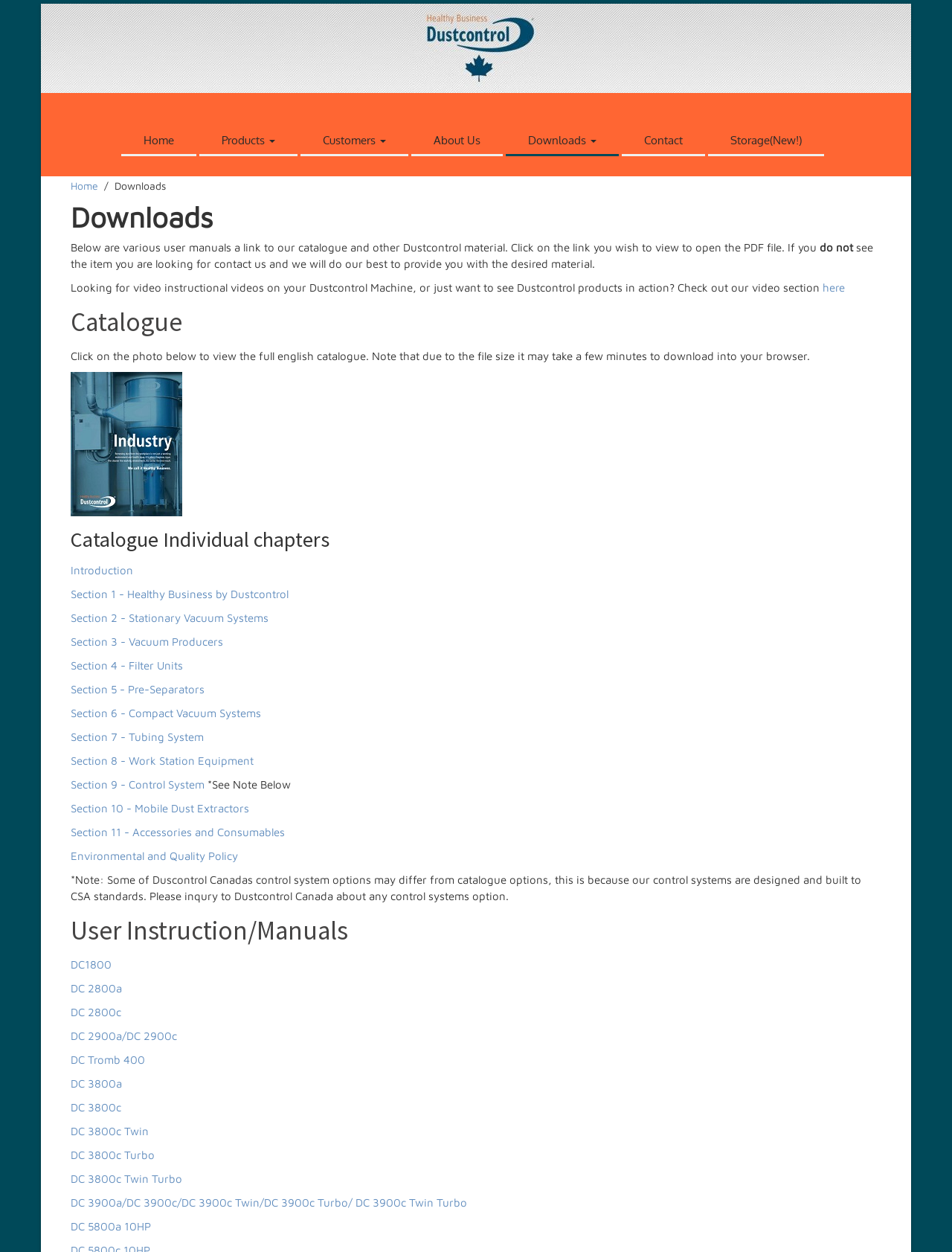Elaborate on the information and visuals displayed on the webpage.

This webpage is dedicated to providing downloads for various Dustcontrol materials, including their catalogue and user manuals. At the top of the page, there is a navigation menu with links to different sections of the website, including "Home", "Products", "Customers", "About Us", "Downloads", "Contact", and "Storage (New!)".

Below the navigation menu, there is a heading that reads "Downloads" and a brief introduction to the page's content. The introduction explains that the page offers various user manuals, a link to the catalogue, and other Dustcontrol materials. It also mentions that users can contact the company if they cannot find what they are looking for.

The catalogue section is divided into two parts: a full catalogue and individual chapters. The full catalogue is presented as a link to a PDF file, accompanied by an image of the catalogue's front cover. The individual chapters are listed as separate links, including "Introduction", "Section 1 - Healthy Business by Dustcontrol", and so on, up to "Section 11 - Accessories and Consumables". There is also a note about the control system options, which may differ from the catalogue options.

The user instruction/manuals section lists various models of Dustcontrol machines, including DC1800, DC 2800a, DC 2800c, and others, with links to their respective user manuals.

Throughout the page, there are several images, including the Dustcontrol Canada logo at the top and the catalogue front cover image. The layout is organized, with clear headings and concise text, making it easy to navigate and find the desired downloads.